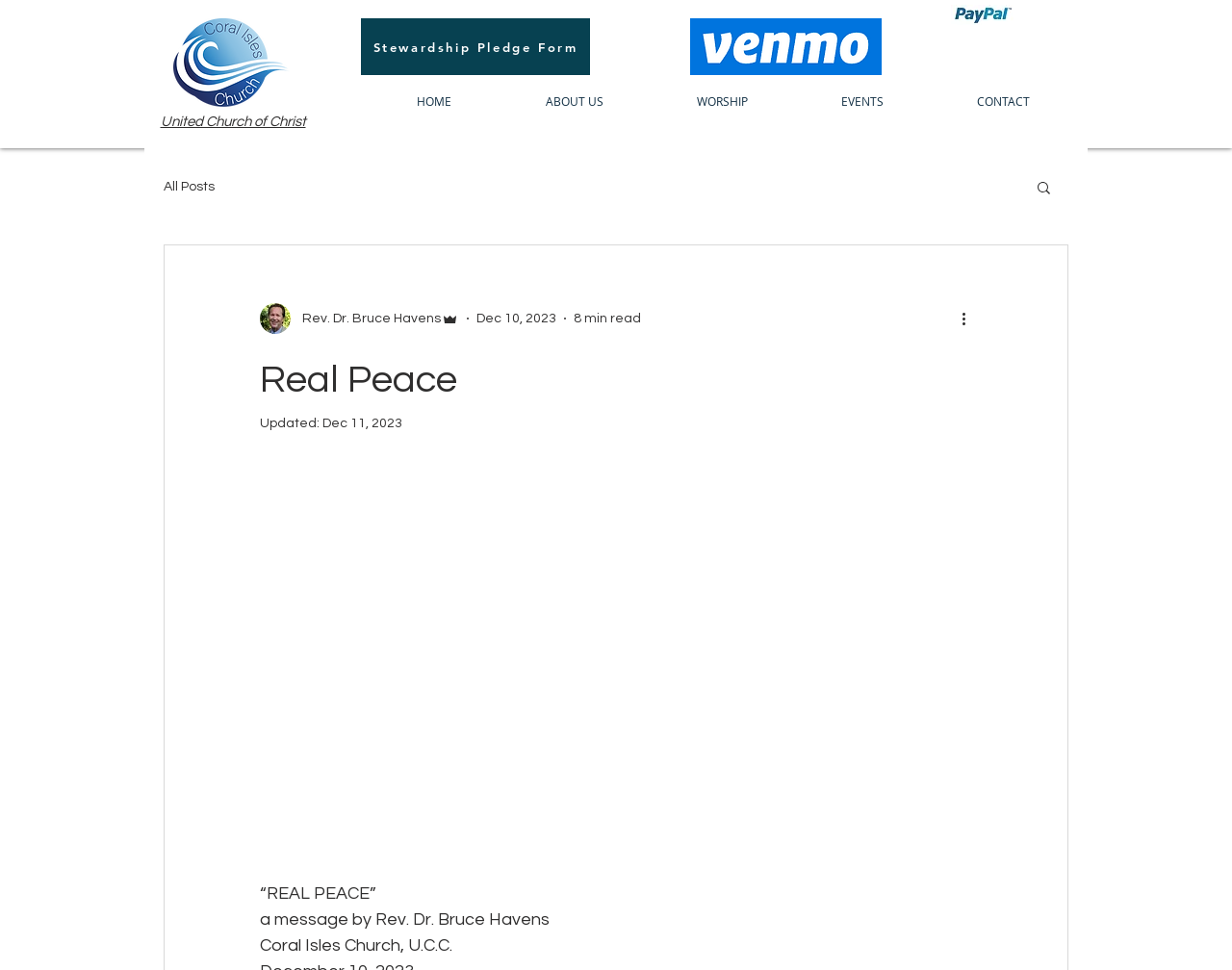How many navigation links are there? Examine the screenshot and reply using just one word or a brief phrase.

5